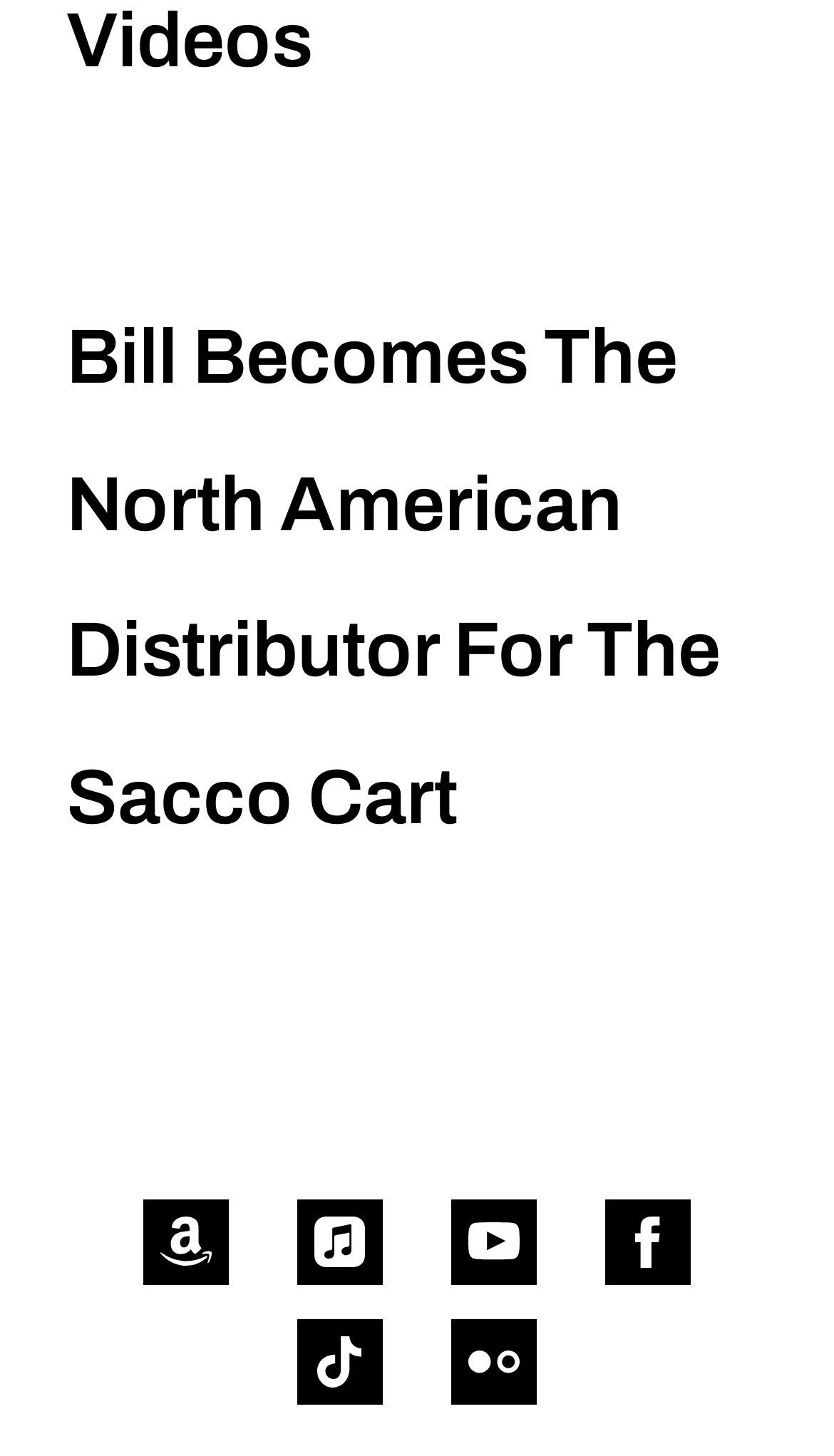From the element description title="https://www.youtube.com/user/woofdriver", predict the bounding box coordinates of the UI element. The coordinates must be specified in the format (top-left x, top-left y, bottom-right x, bottom-right y) and should be within the 0 to 1 range.

[0.541, 0.824, 0.644, 0.882]